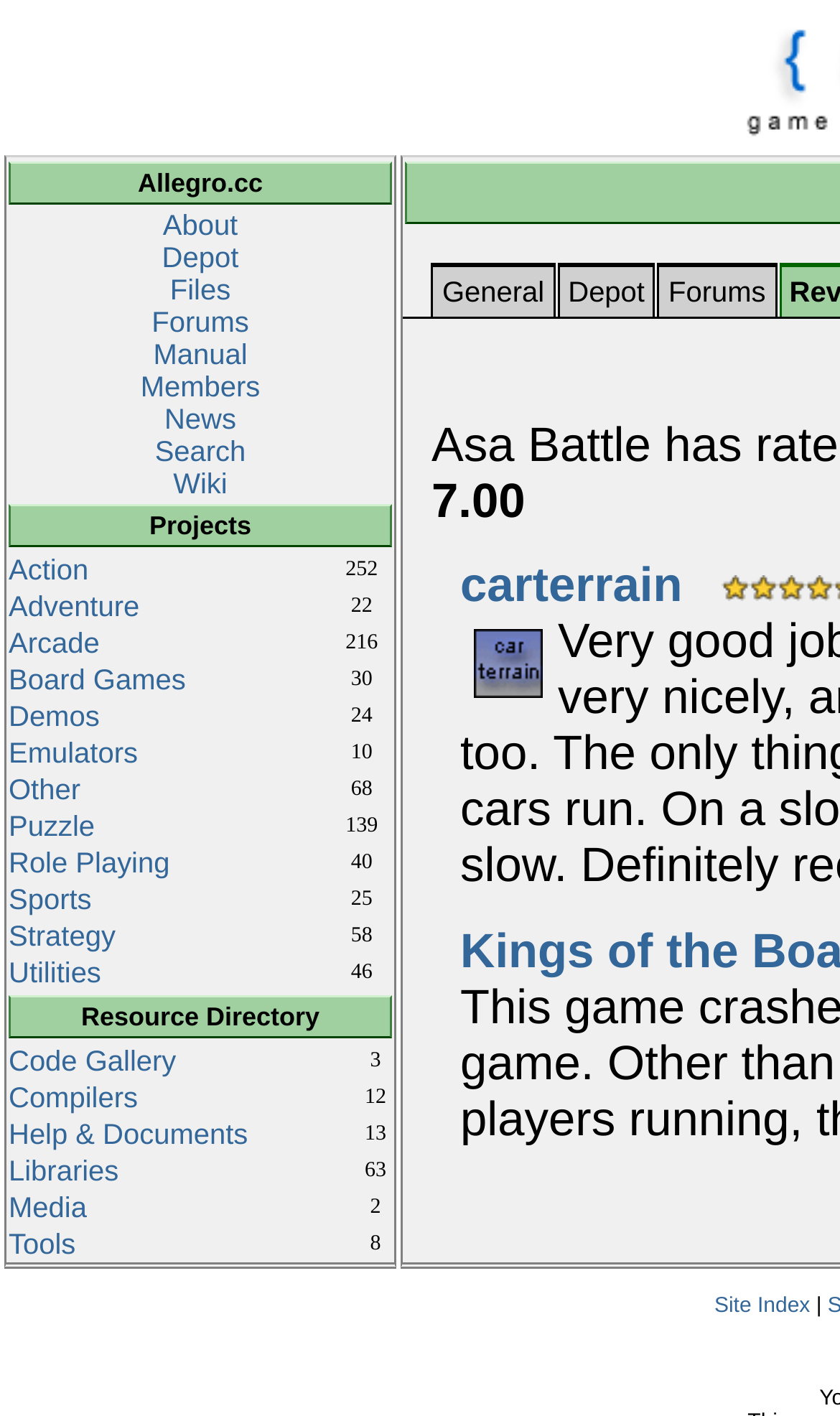How many rows are in the resource directory table?
Please give a detailed and elaborate answer to the question.

I counted the number of rows in the resource directory table, and there are 5 rows: Code Gallery, Compilers, Help & Documents, Libraries, and an empty row.